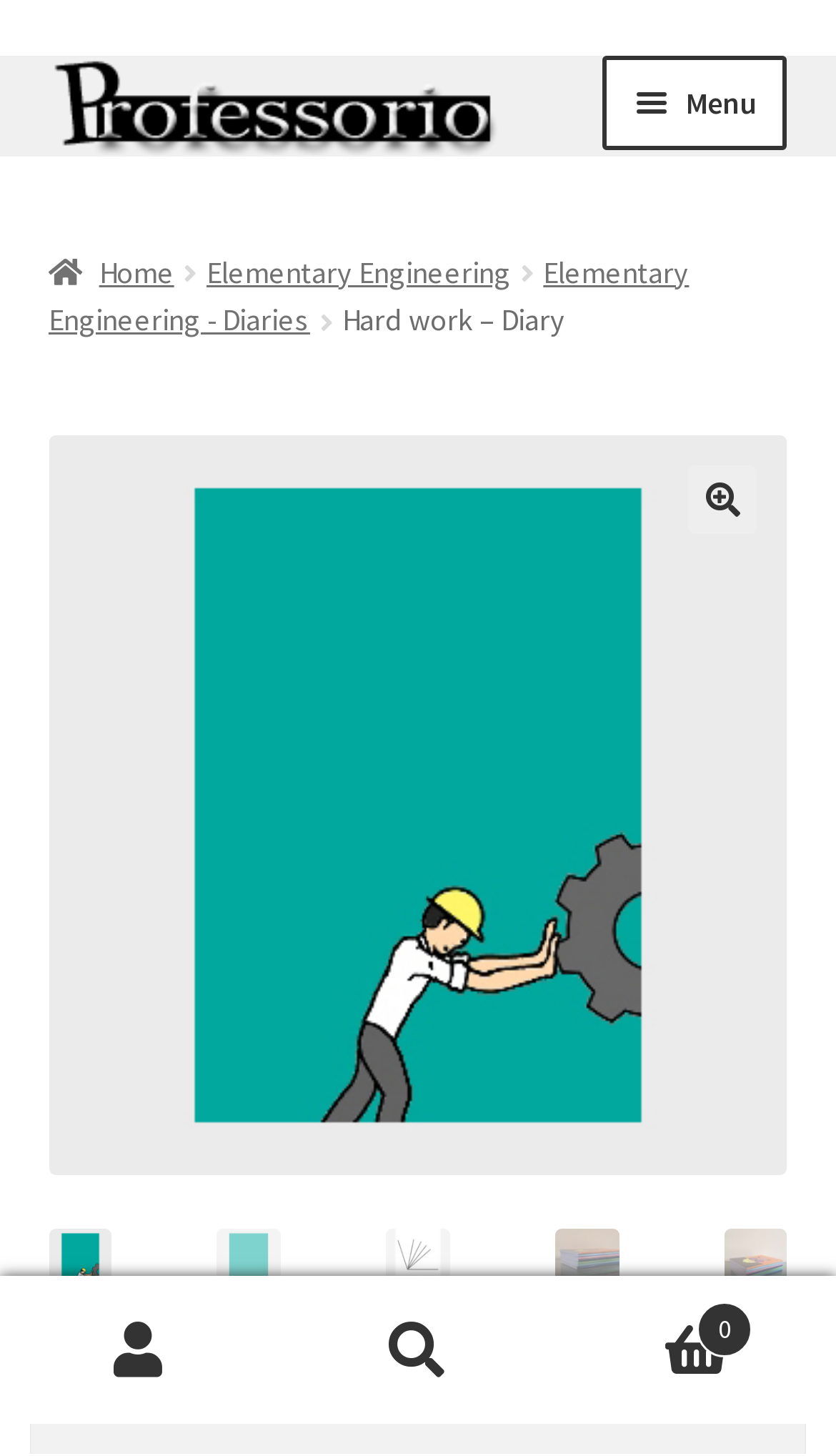Determine the bounding box coordinates of the element that should be clicked to execute the following command: "View my account".

[0.0, 0.878, 0.333, 0.978]